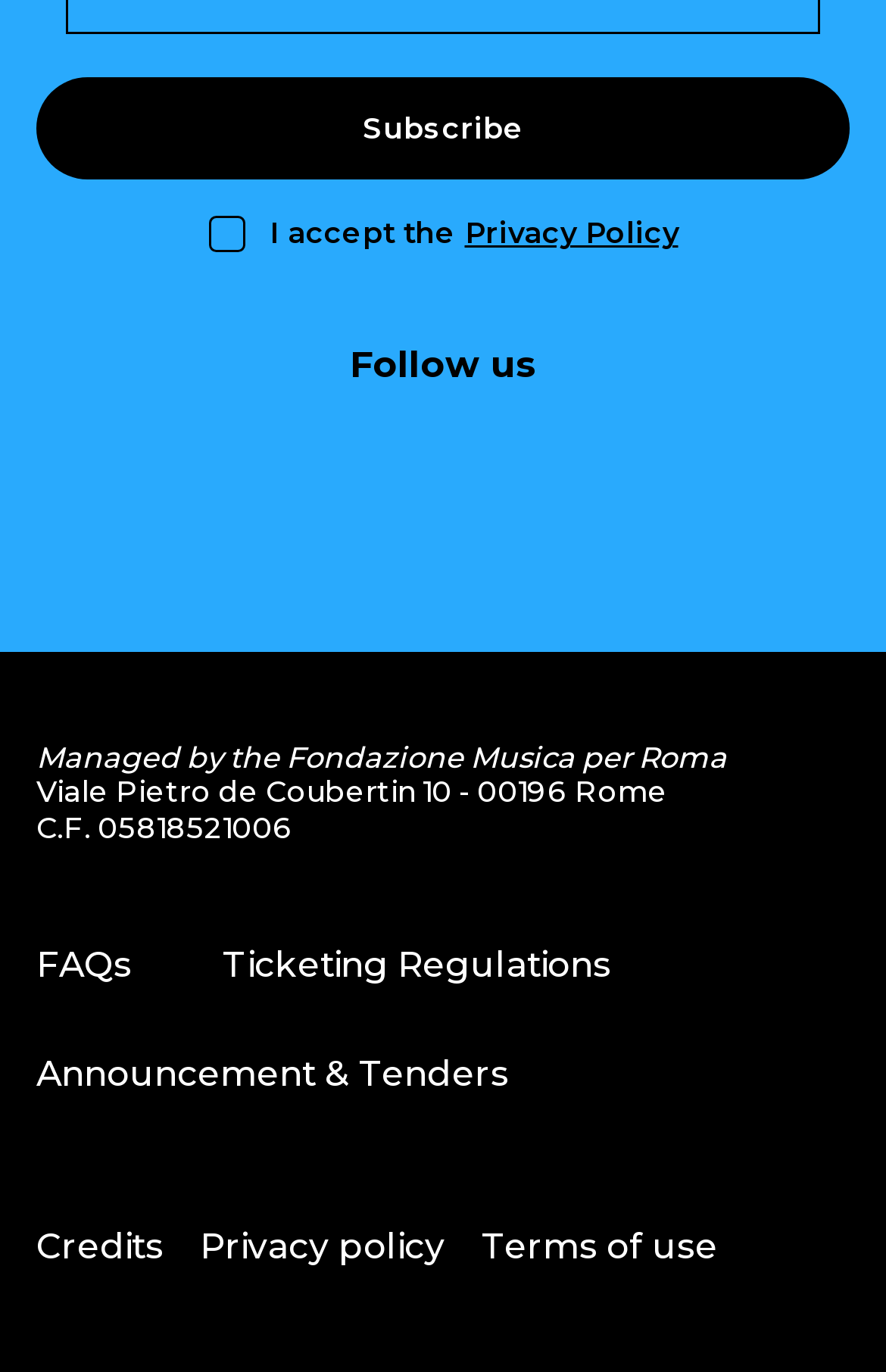From the given element description: "Credits", find the bounding box for the UI element. Provide the coordinates as four float numbers between 0 and 1, in the order [left, top, right, bottom].

[0.041, 0.892, 0.185, 0.923]